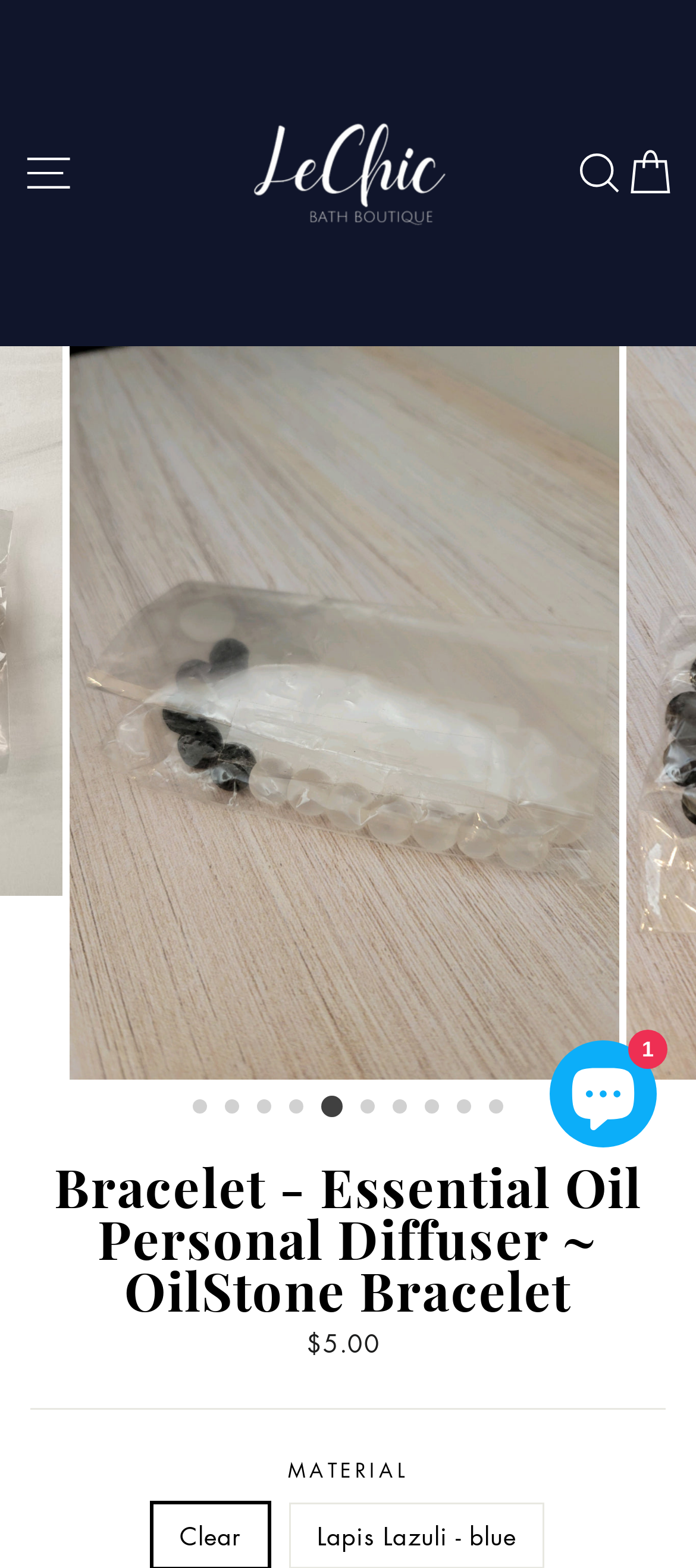Please provide a one-word or phrase answer to the question: 
What is the name of the boutique?

LeChic Bath Boutique